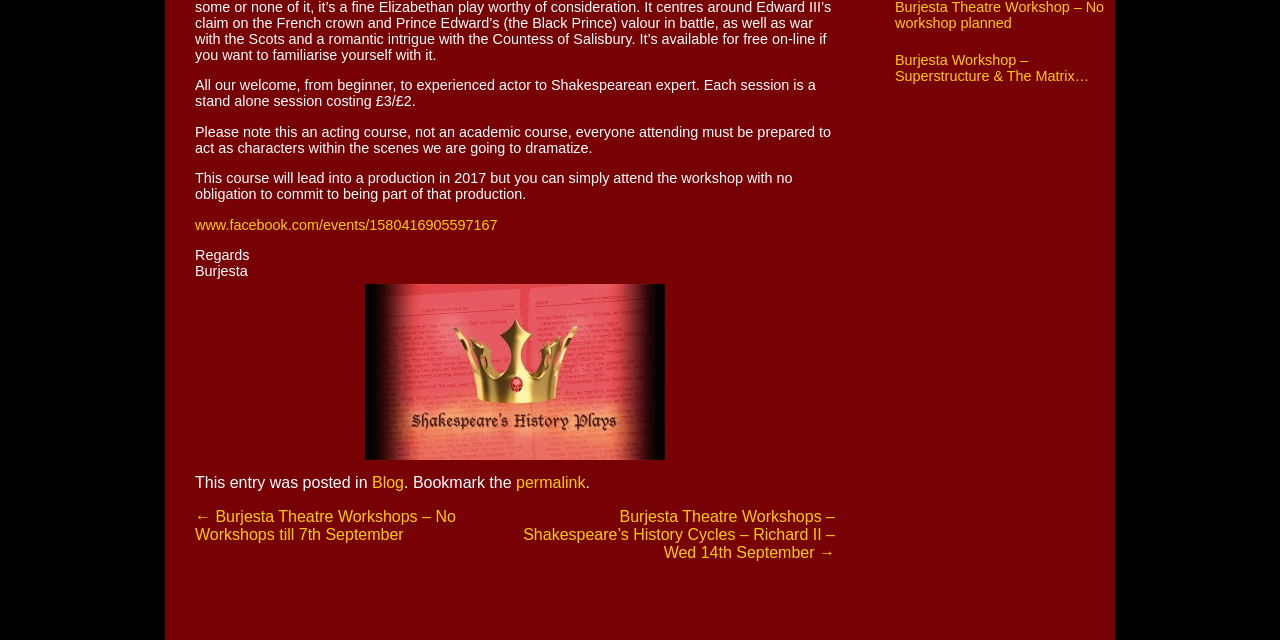Determine the bounding box coordinates of the UI element that matches the following description: "parent_node: Regards". The coordinates should be four float numbers between 0 and 1 in the format [left, top, right, bottom].

[0.152, 0.411, 0.652, 0.719]